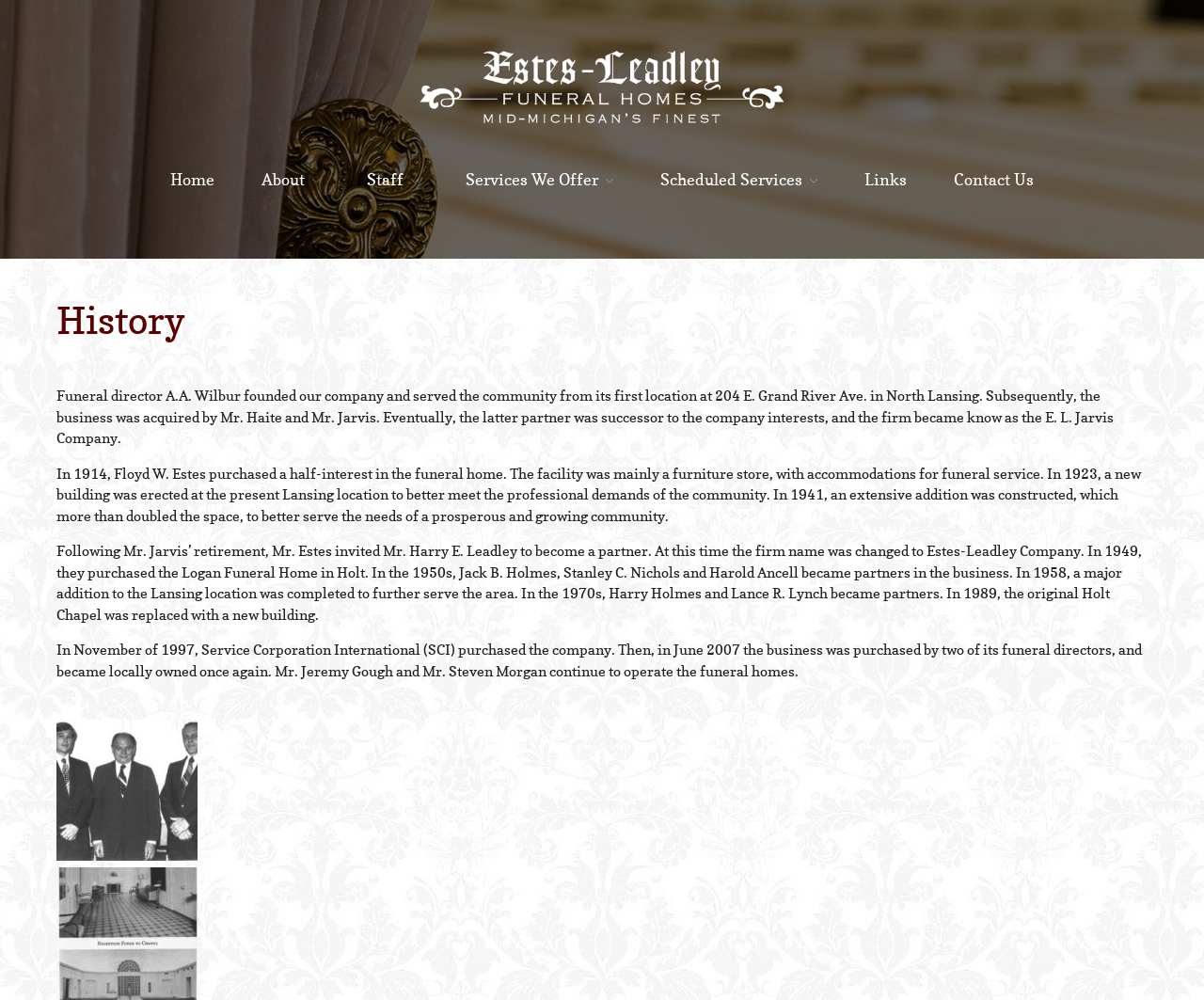When was the original Holt Chapel replaced?
Look at the screenshot and provide an in-depth answer.

As mentioned on the webpage, in 1989, the original Holt Chapel was replaced with a new building.